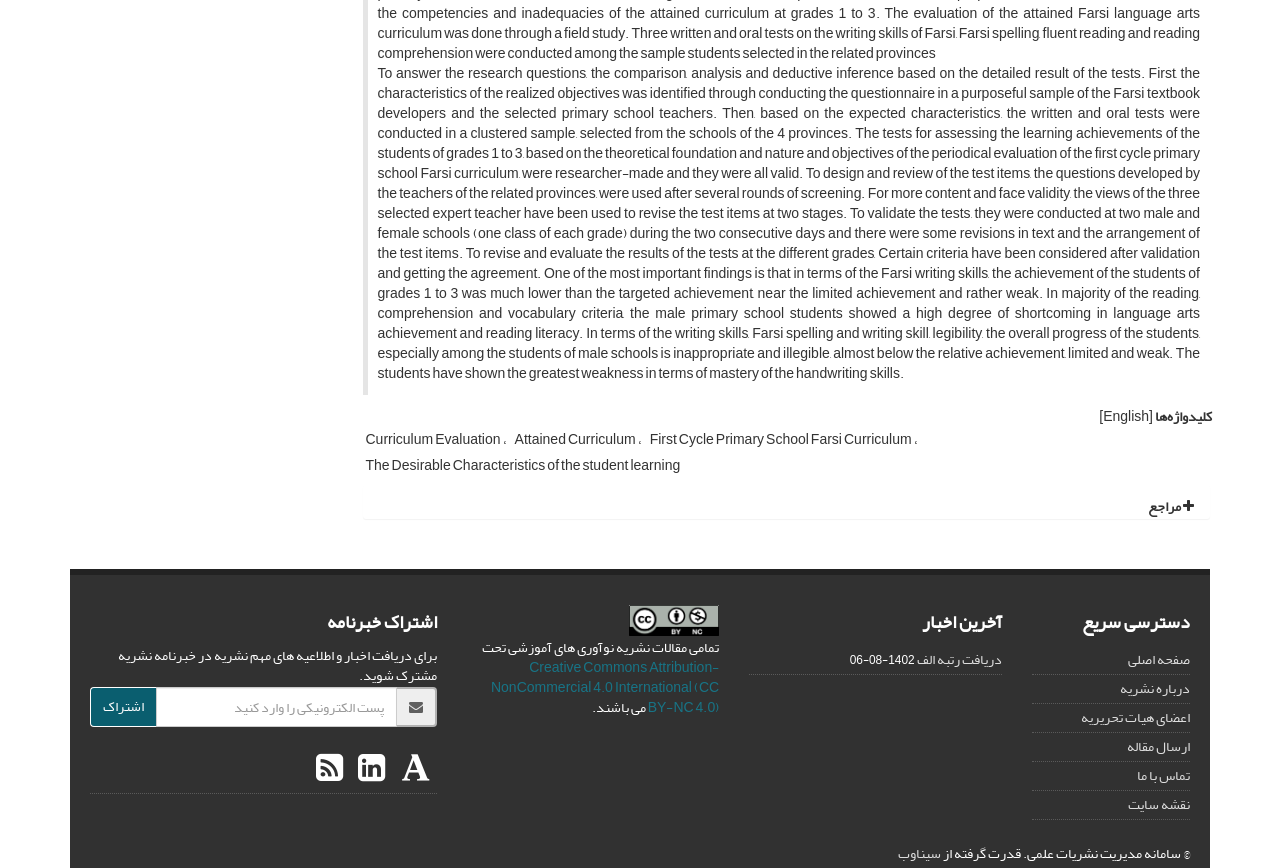Determine the bounding box coordinates for the area that needs to be clicked to fulfill this task: "Visit the 'درباره نشریه' page". The coordinates must be given as four float numbers between 0 and 1, i.e., [left, top, right, bottom].

[0.875, 0.778, 0.93, 0.809]